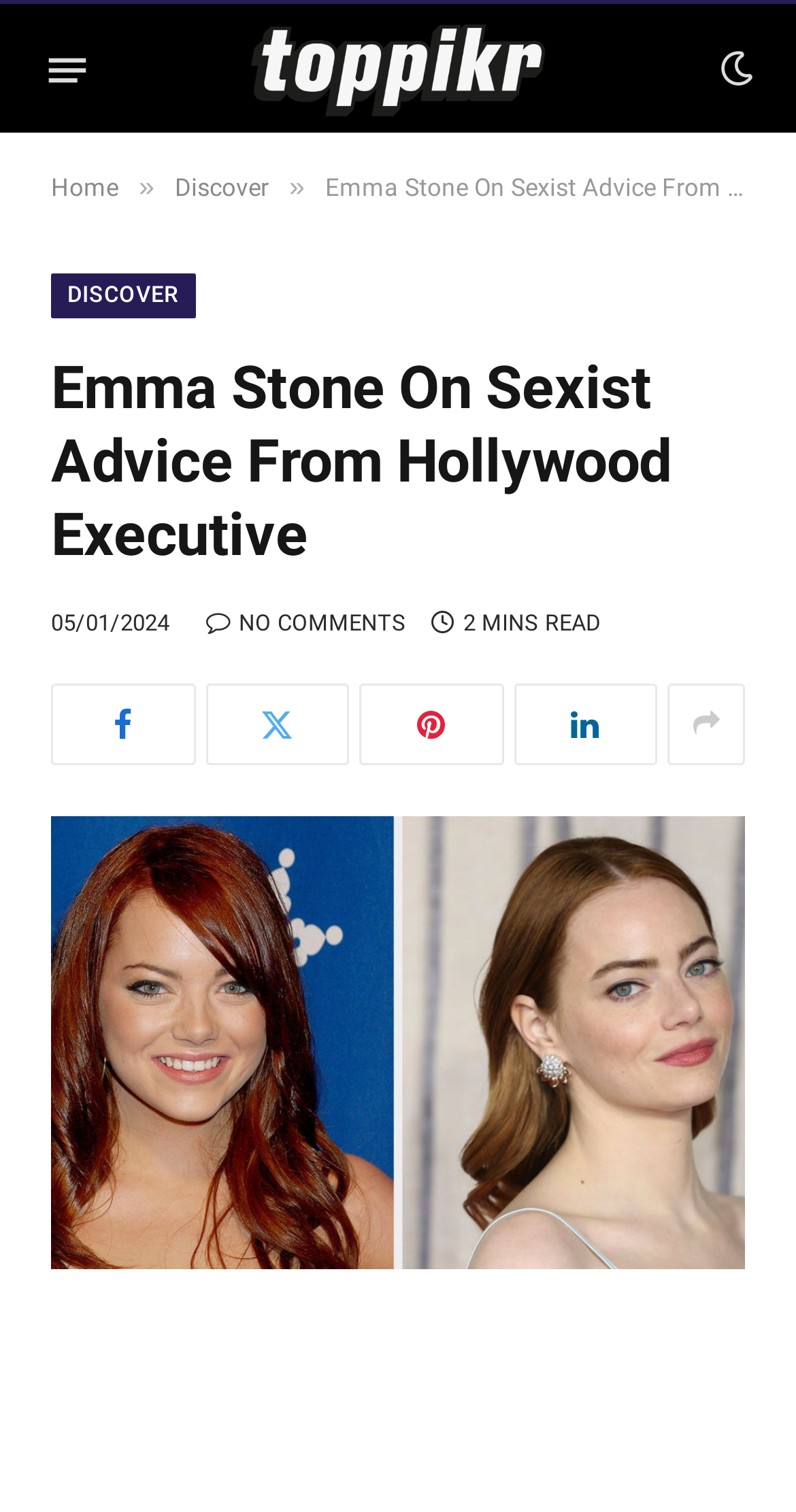Detail the various sections and features of the webpage.

The webpage is about an article featuring Emma Stone discussing sexist advice from Hollywood executives. At the top left corner, there is a button labeled "Menu". Next to it, there is a link to the website "Toppikr" accompanied by an image of the website's logo. 

On the top right corner, there are two links with icons, possibly representing social media or sharing options. Below them, there are navigation links, including "Home" and "Discover", separated by a "»" symbol. 

The main content of the webpage is an article with the title "Emma Stone On Sexist Advice From Hollywood Executive" in a large font, taking up most of the width of the page. Below the title, there is a timestamp indicating the article was published on "05/01/2024". 

To the right of the timestamp, there is a link indicating "NO COMMENTS" and a text stating "2 MINS READ", suggesting the estimated time it takes to read the article. 

Below the title, there are five links with icons, possibly representing different actions or options related to the article. The main content of the article is accompanied by a large image, taking up most of the width of the page, with a caption "Original 417 1704480947 2.jpg".